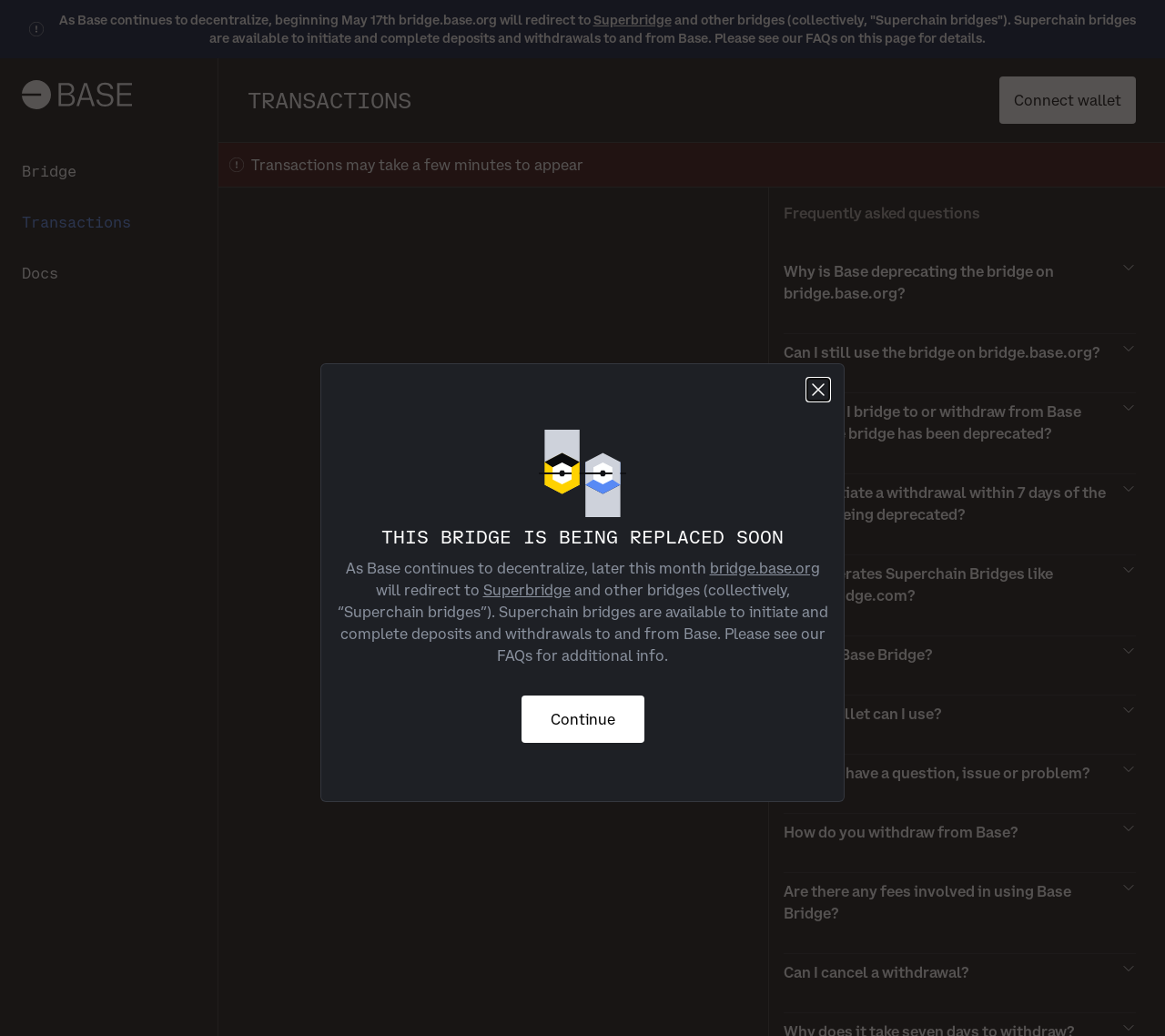Determine the bounding box coordinates for the area that needs to be clicked to fulfill this task: "click the Continue button". The coordinates must be given as four float numbers between 0 and 1, i.e., [left, top, right, bottom].

[0.447, 0.671, 0.553, 0.717]